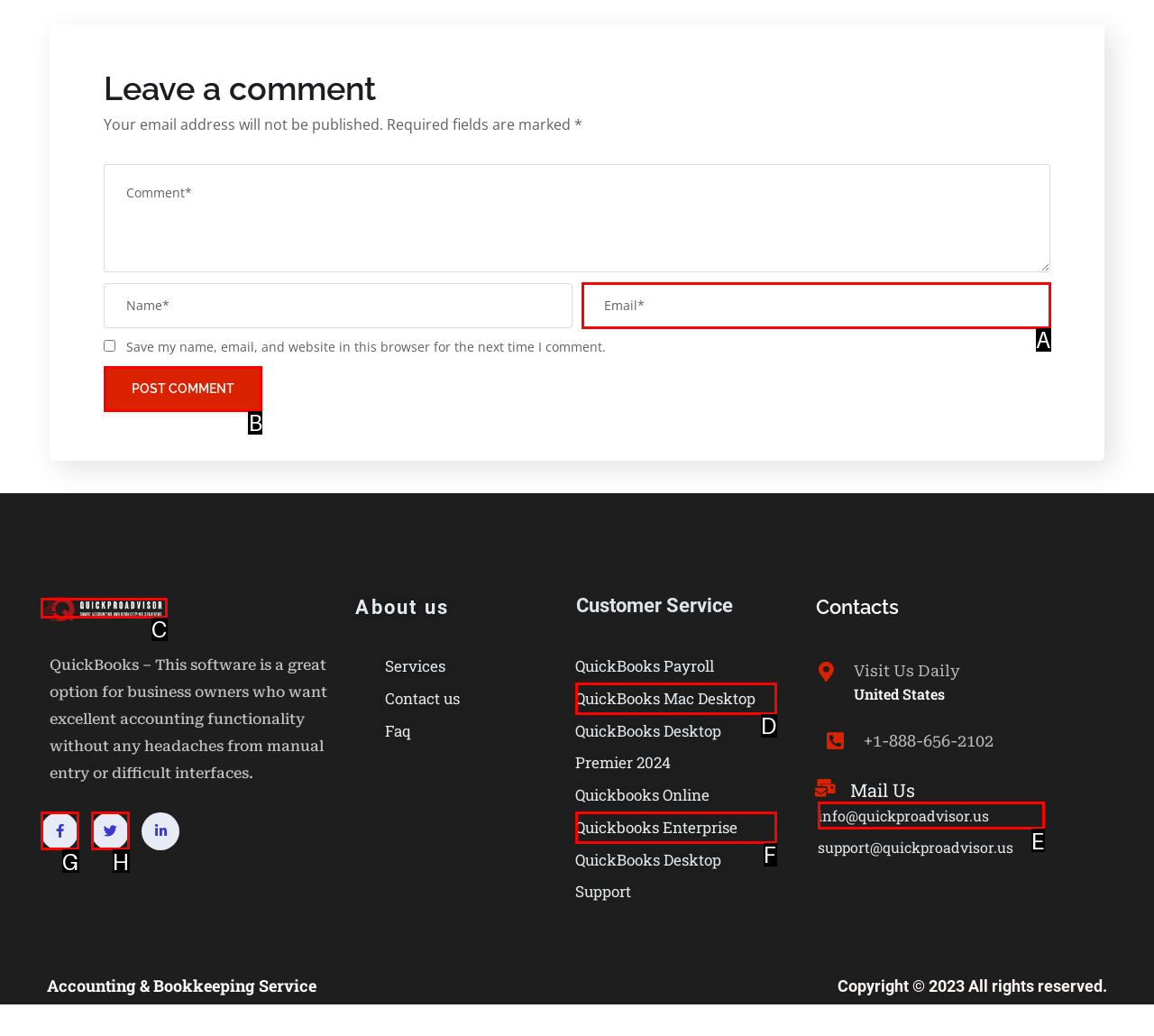Choose the letter of the UI element necessary for this task: Click the Post Comment button
Answer with the correct letter.

B